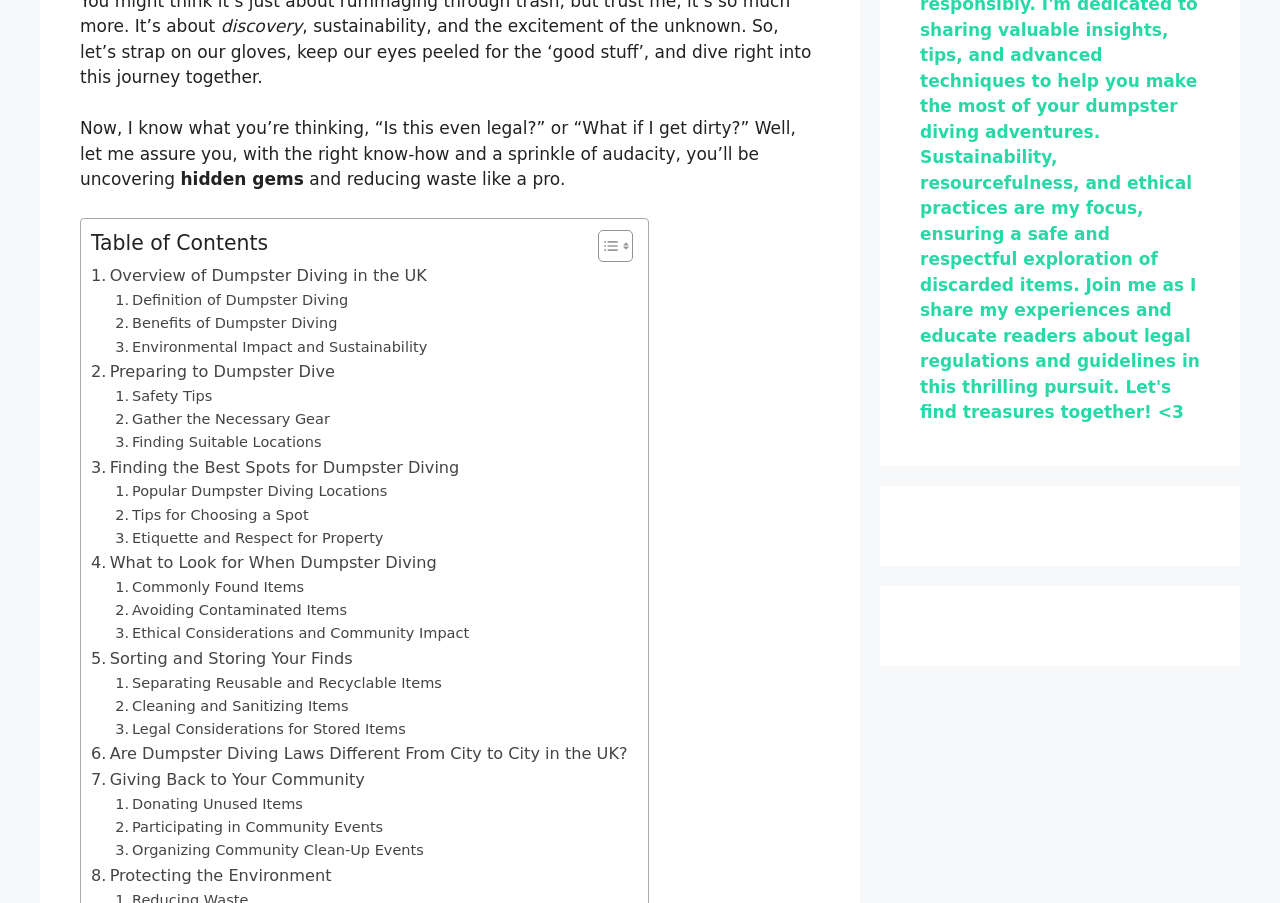Identify the bounding box coordinates for the UI element described by the following text: "Participating in Community Events". Provide the coordinates as four float numbers between 0 and 1, in the format [left, top, right, bottom].

[0.09, 0.904, 0.299, 0.93]